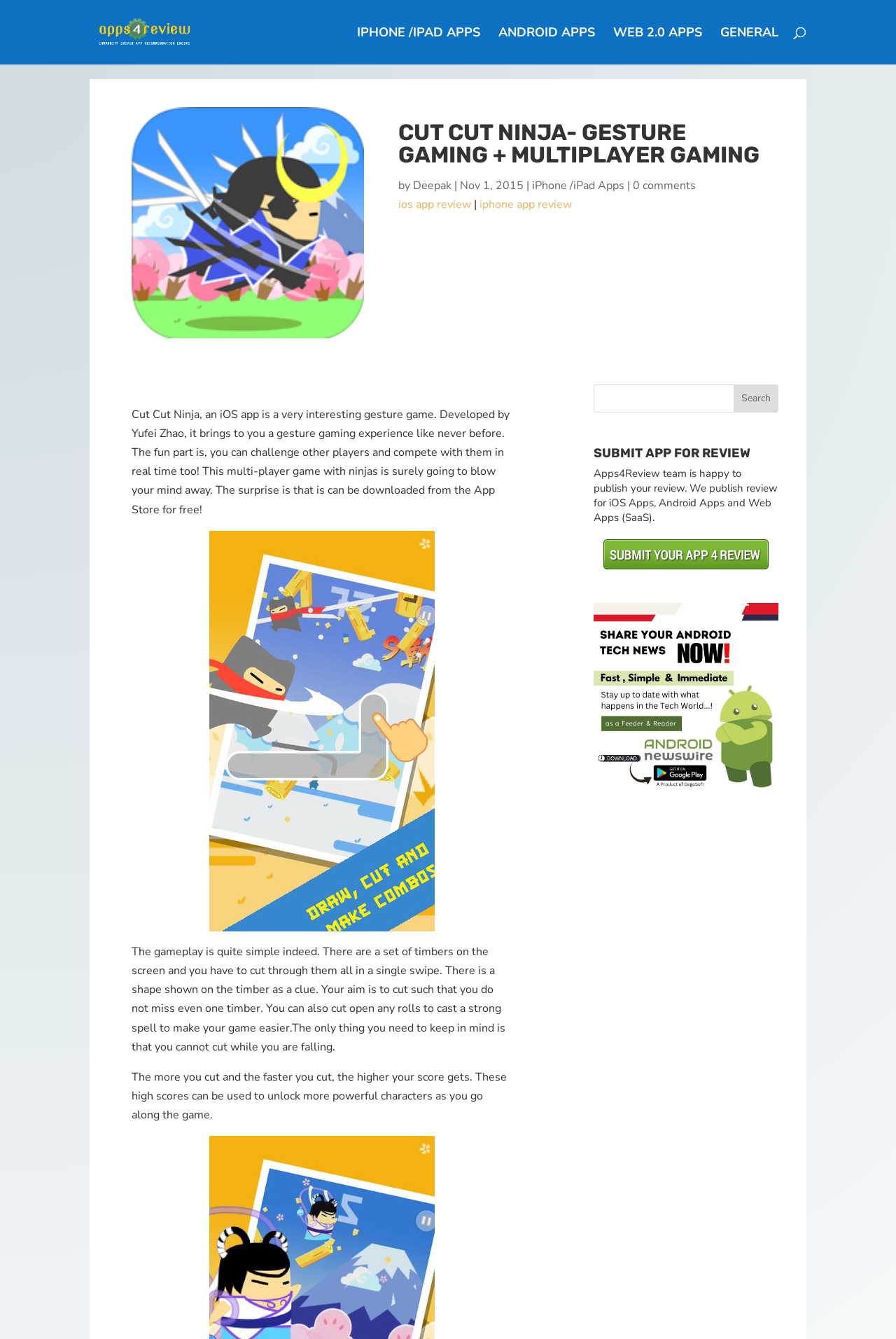Please provide the bounding box coordinates in the format (top-left x, top-left y, bottom-right x, bottom-right y). Remember, all values are floating point numbers between 0 and 1. What is the bounding box coordinate of the region described as: iPhone /iPad Apps

[0.398, 0.02, 0.536, 0.048]